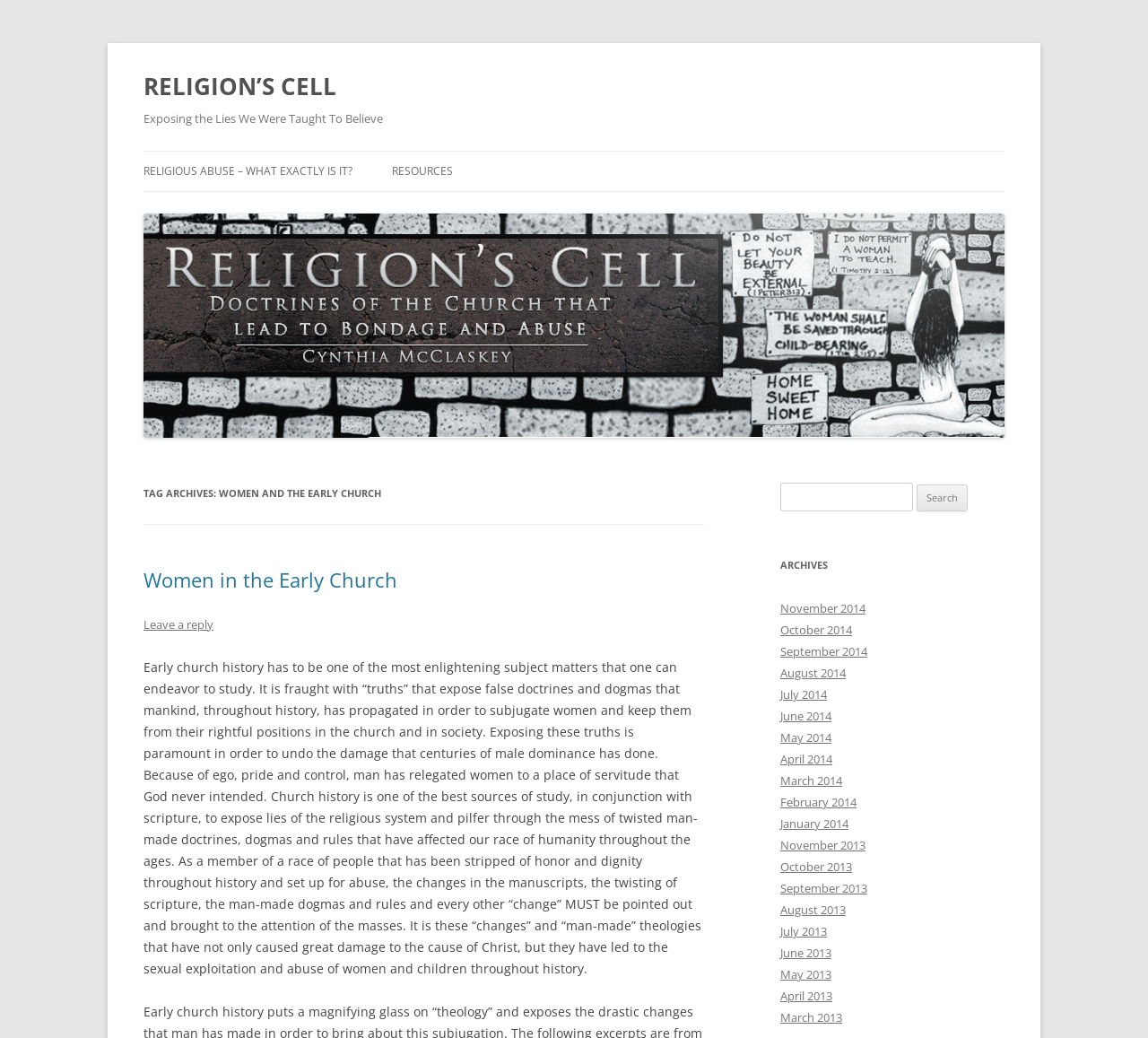Can you provide the bounding box coordinates for the element that should be clicked to implement the instruction: "Search for a topic"?

[0.68, 0.465, 0.795, 0.493]